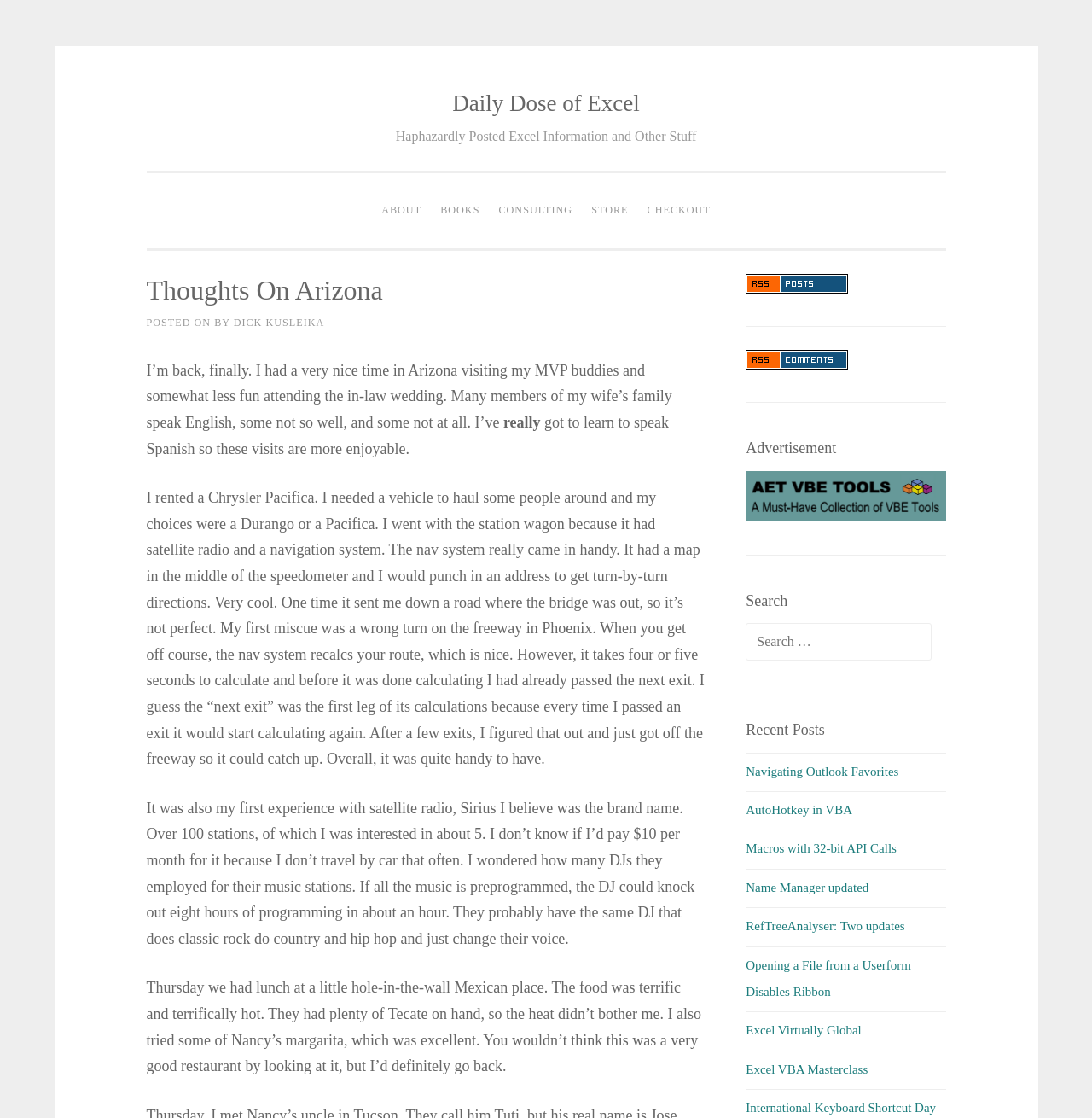What type of restaurant did the author have lunch at?
Respond with a short answer, either a single word or a phrase, based on the image.

Mexican